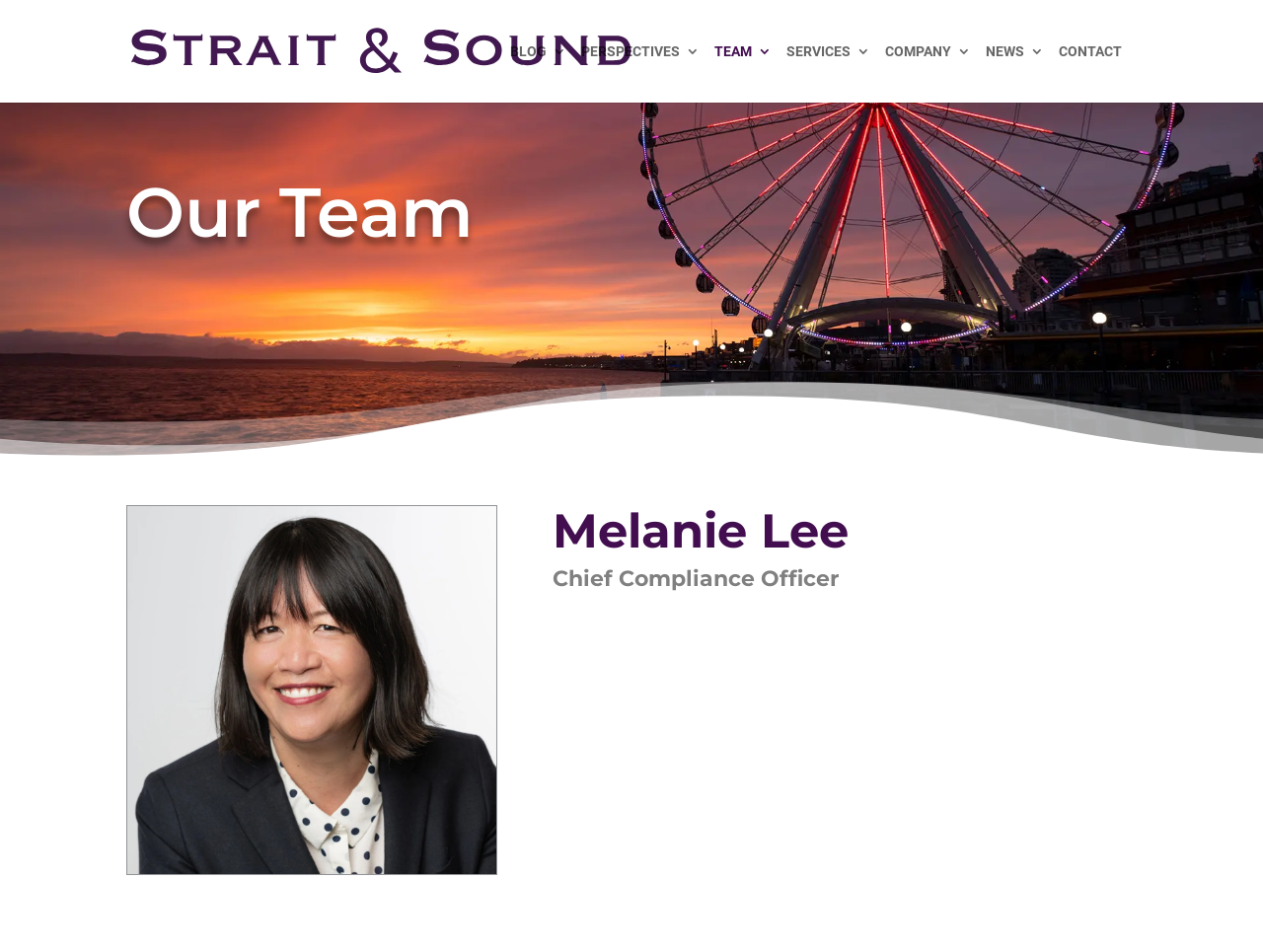Identify the bounding box coordinates for the element you need to click to achieve the following task: "learn about the team". Provide the bounding box coordinates as four float numbers between 0 and 1, in the form [left, top, right, bottom].

[0.566, 0.047, 0.611, 0.108]